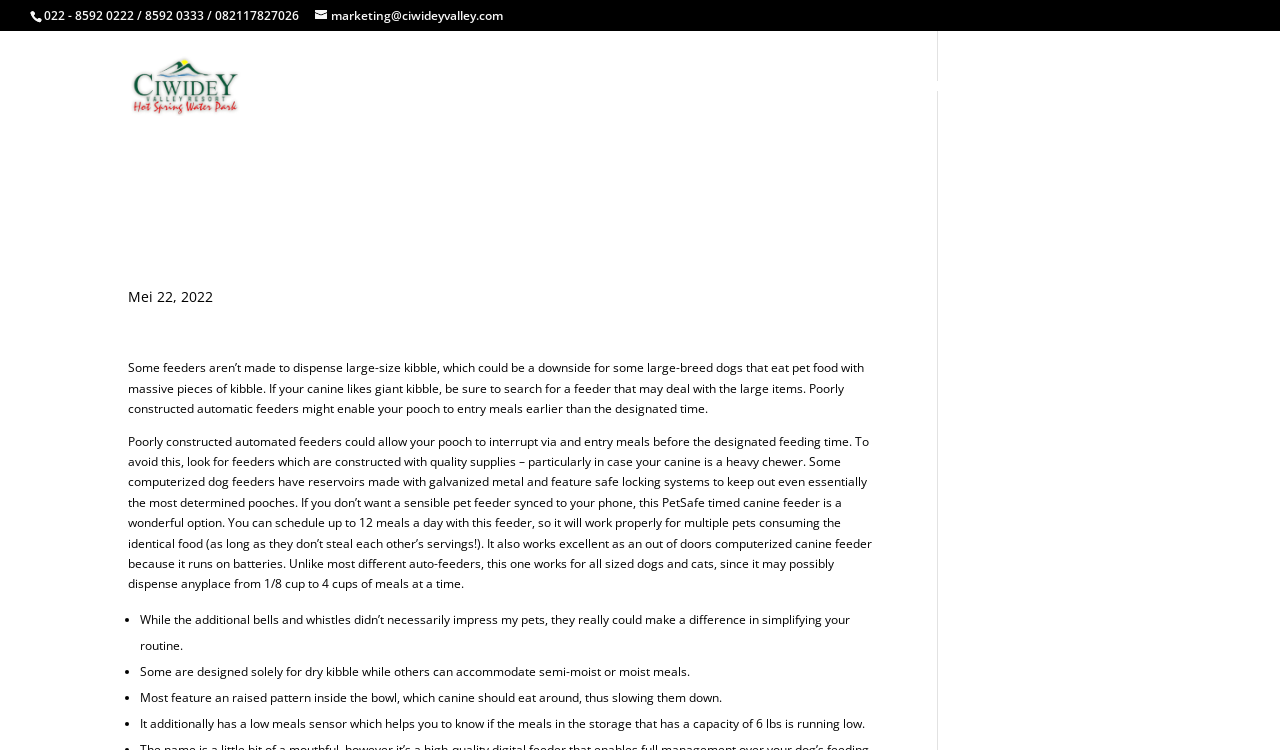What is the capacity of the food storage in the mentioned dog feeder?
Please provide an in-depth and detailed response to the question.

The webpage mentions that the dog feeder has a low food sensor that alerts when the food in the storage is running low, and the storage capacity is 6 lbs.